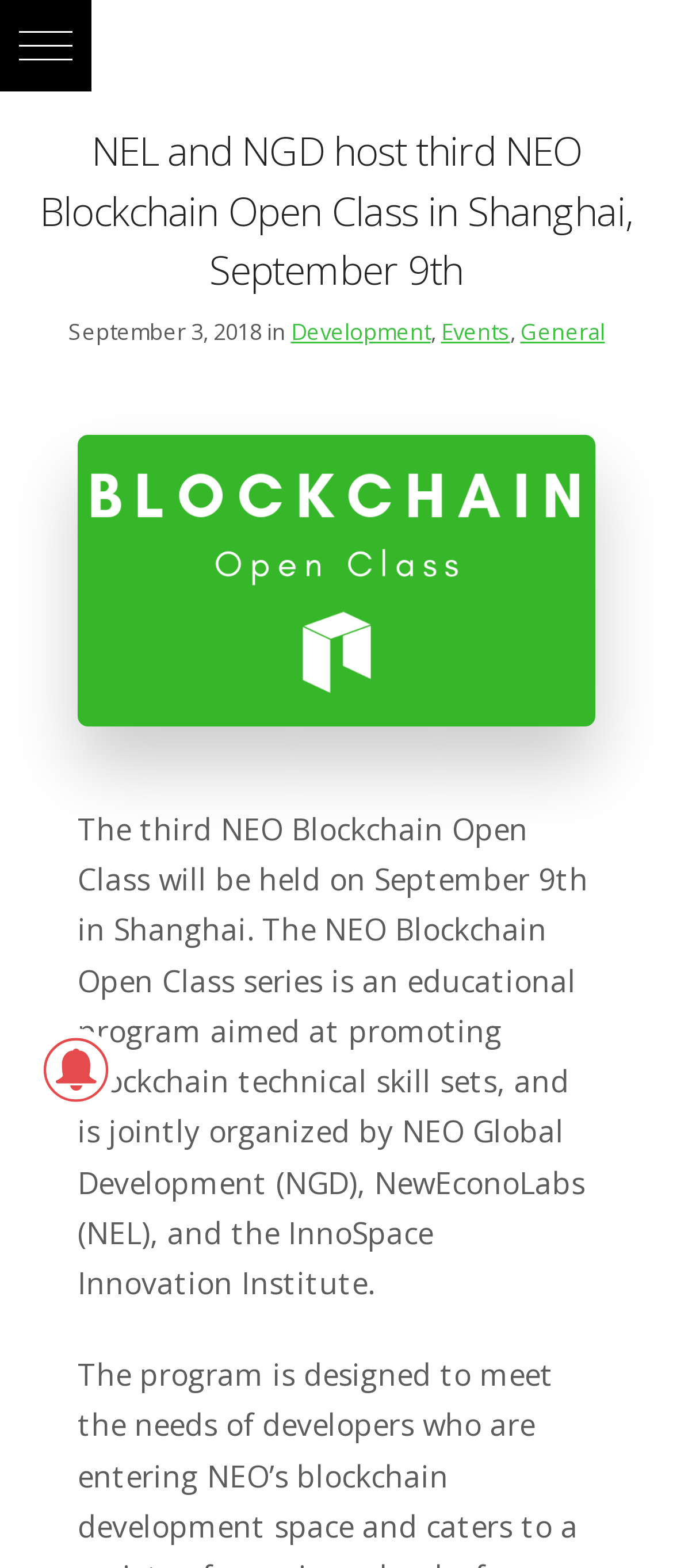Based on the element description, predict the bounding box coordinates (top-left x, top-left y, bottom-right x, bottom-right y) for the UI element in the screenshot: Services

None